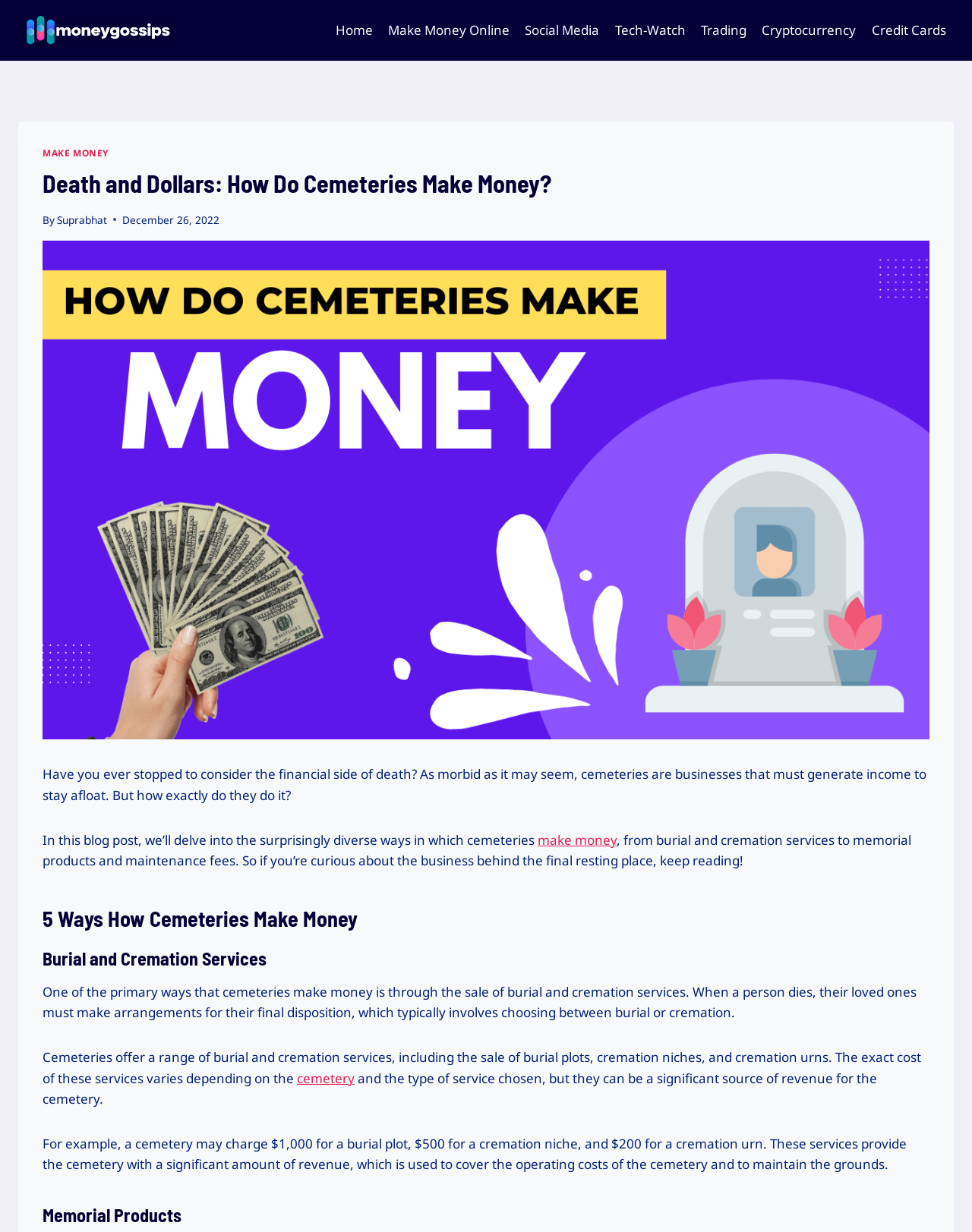What is the name of the website?
Please elaborate on the answer to the question with detailed information.

I determined the answer by looking at the logo at the top left corner of the webpage, which says 'MoneyGossips Logo 2021'.